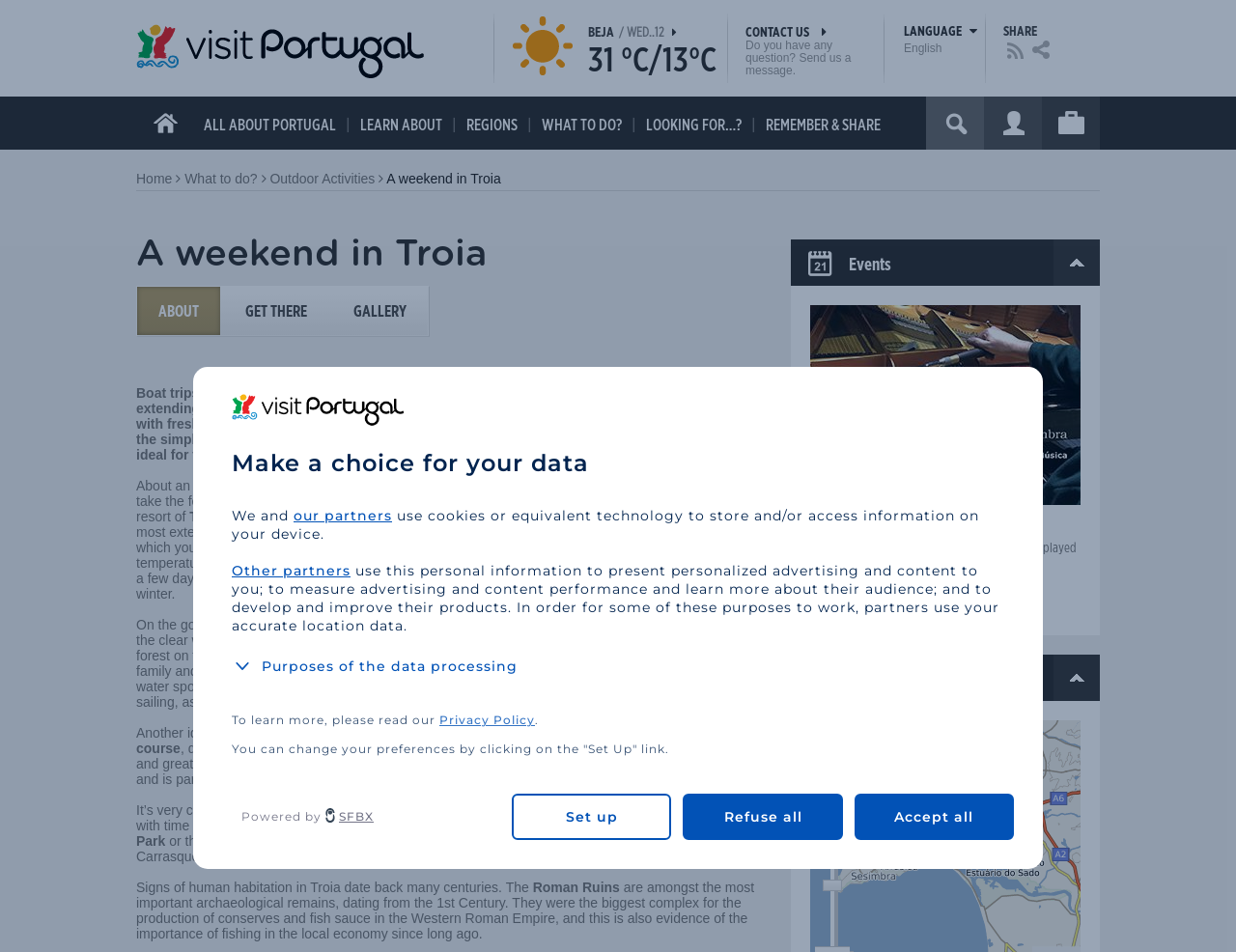Identify the bounding box coordinates necessary to click and complete the given instruction: "Click on the 'SHARE' button".

[0.812, 0.023, 0.89, 0.041]